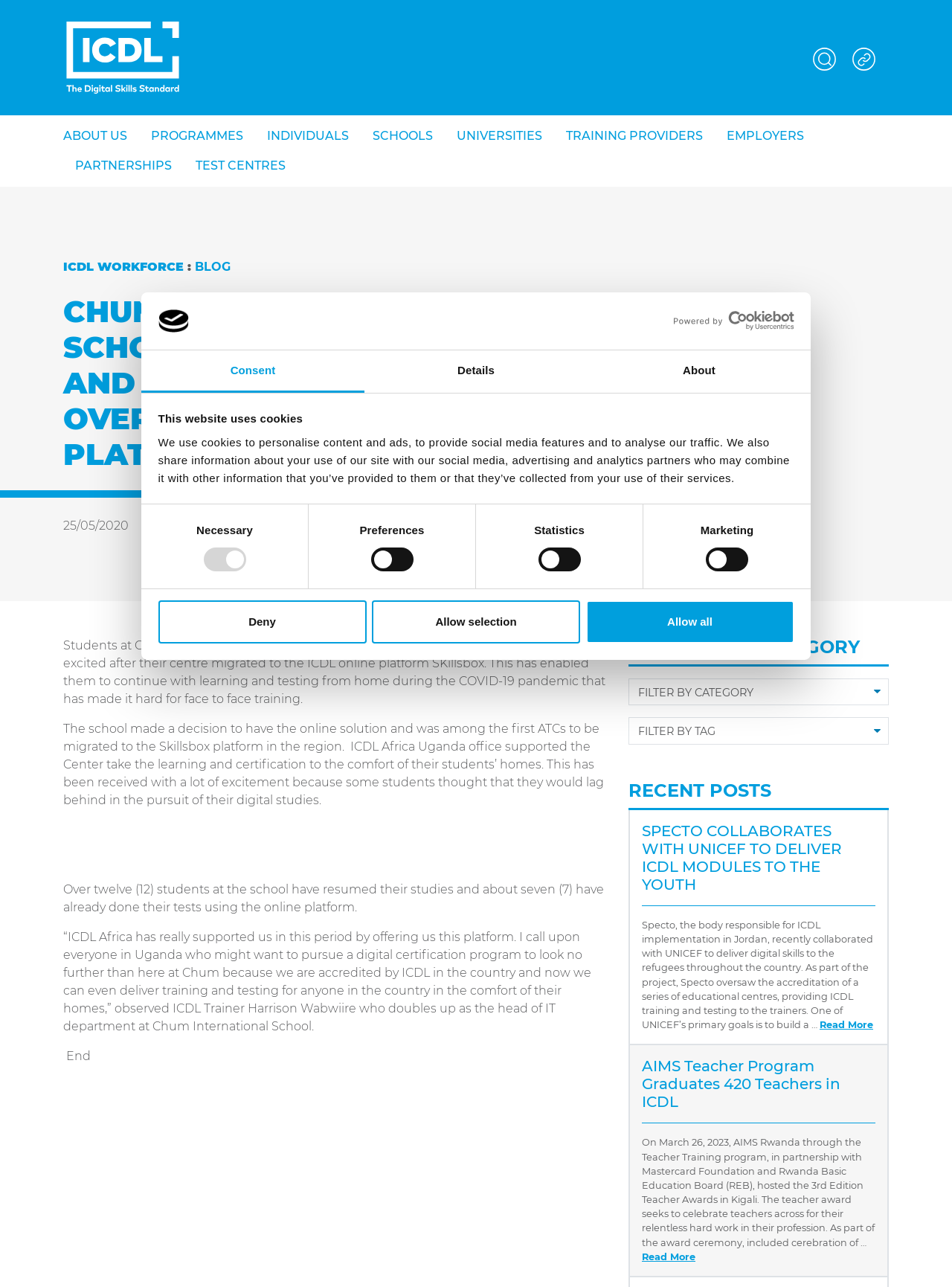Please identify the bounding box coordinates of the element's region that needs to be clicked to fulfill the following instruction: "Click the 'ICDL Global' link". The bounding box coordinates should consist of four float numbers between 0 and 1, i.e., [left, top, right, bottom].

[0.066, 0.0, 0.191, 0.09]